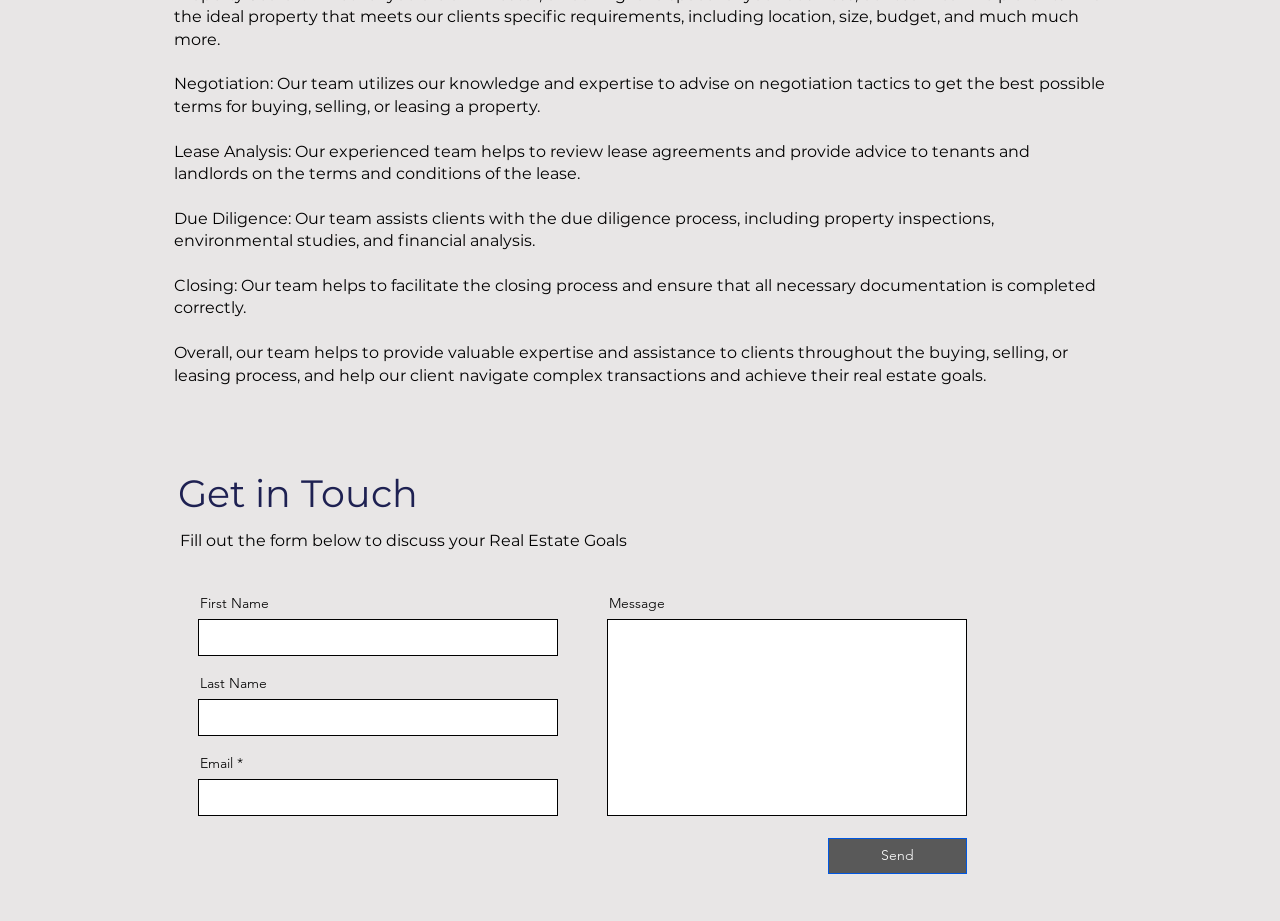Please specify the bounding box coordinates in the format (top-left x, top-left y, bottom-right x, bottom-right y), with values ranging from 0 to 1. Identify the bounding box for the UI component described as follows: parent_node: Message

[0.474, 0.672, 0.755, 0.886]